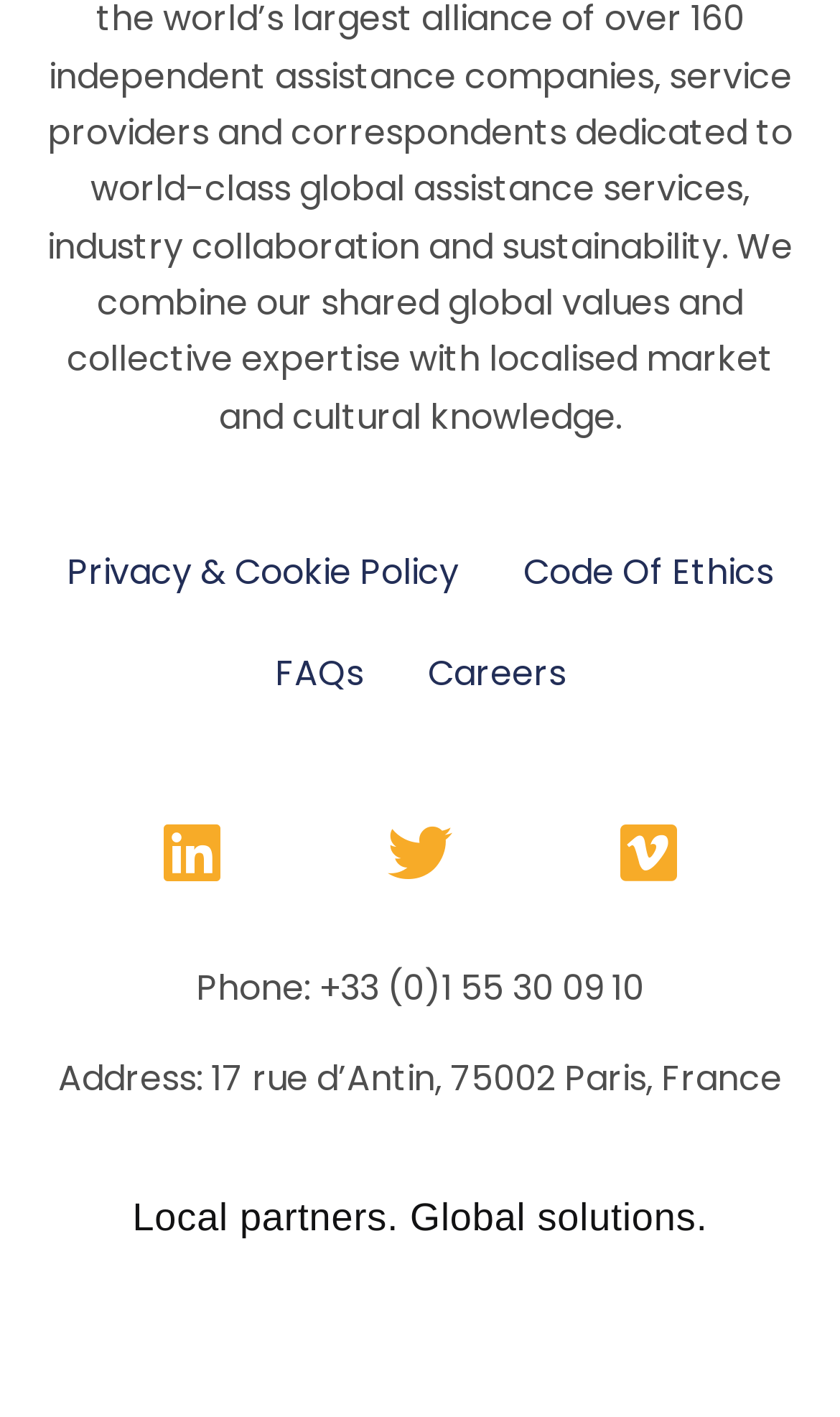What social media platforms does the company have?
Using the details from the image, give an elaborate explanation to answer the question.

The social media platforms can be found in the link elements at the bottom of the page, which contain icons and text indicating the presence of Linkedin, Twitter, and Vimeo.